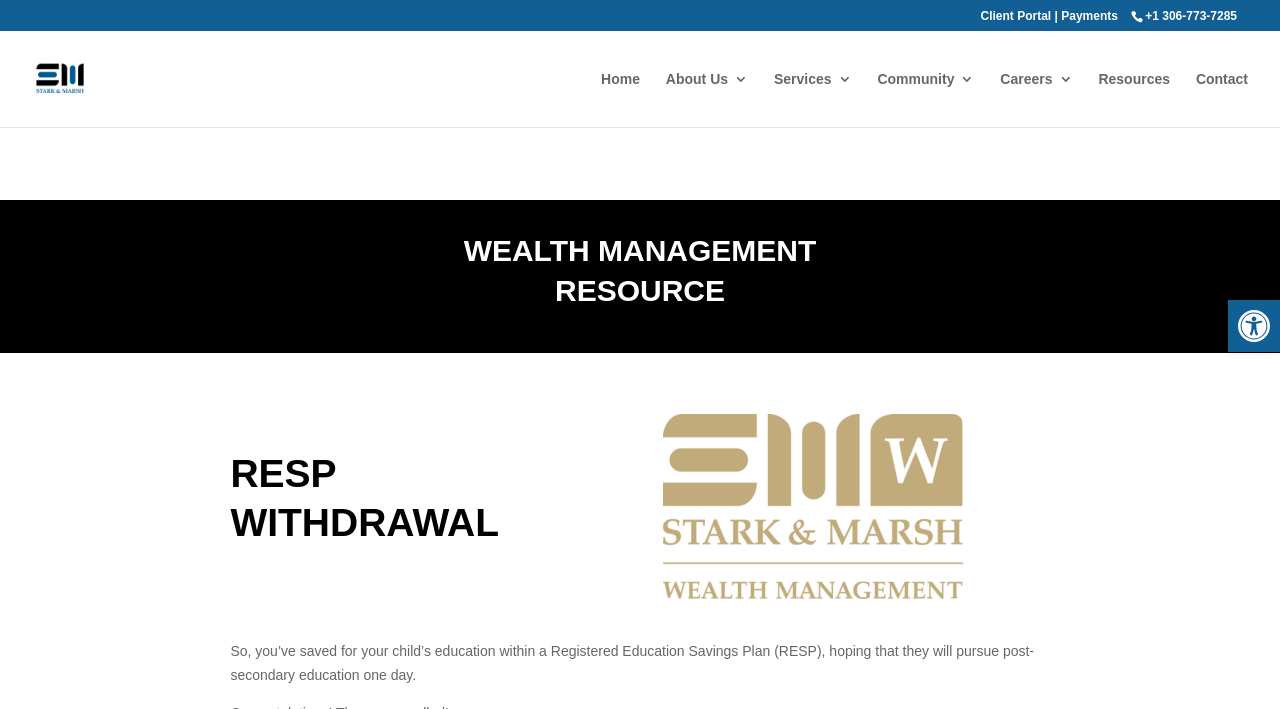What is the topic of the webpage?
Answer the question with a single word or phrase, referring to the image.

RESP Withdrawal